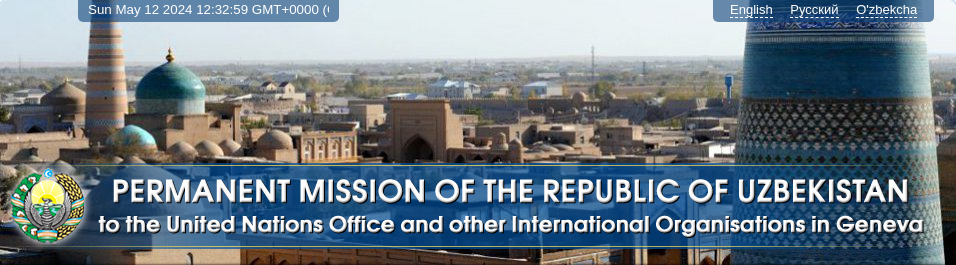Answer the question below with a single word or a brief phrase: 
What languages are available for navigation?

English, Russian, Uzbek